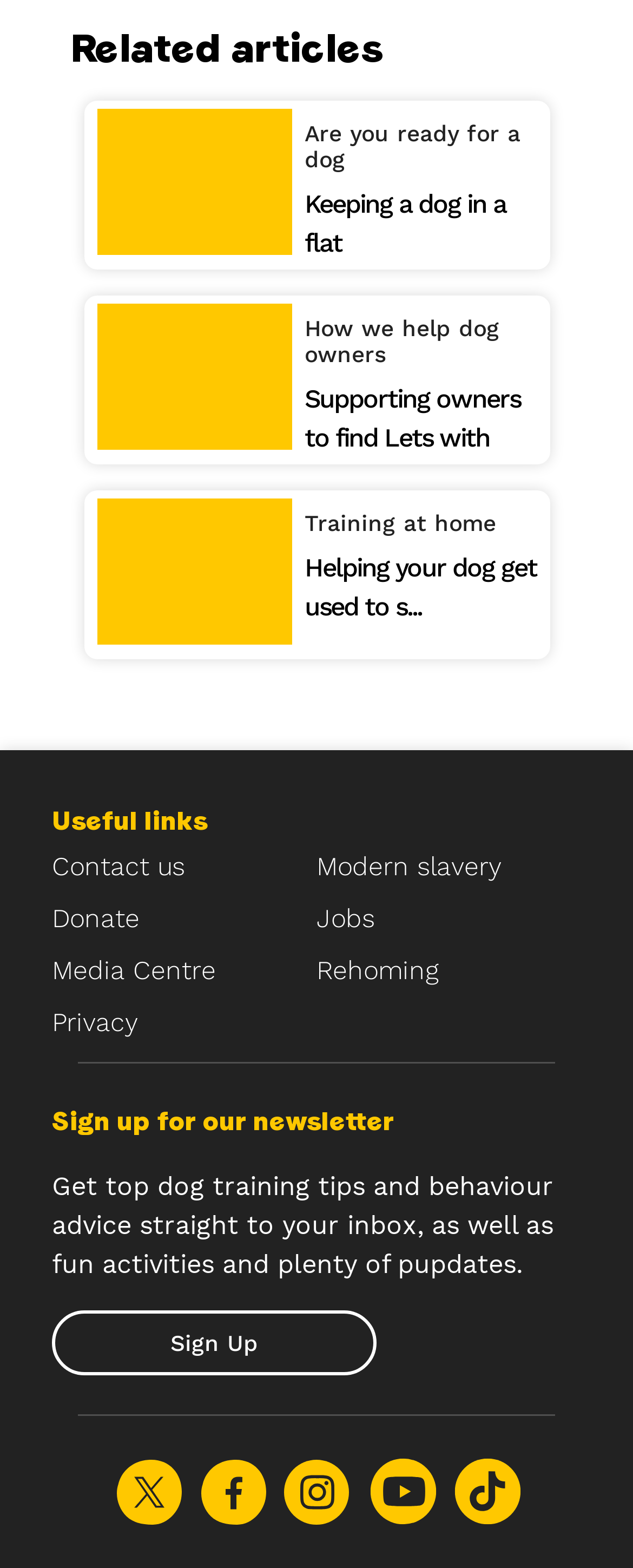Please indicate the bounding box coordinates of the element's region to be clicked to achieve the instruction: "Share on Facebook". Provide the coordinates as four float numbers between 0 and 1, i.e., [left, top, right, bottom].

[0.317, 0.931, 0.419, 0.973]